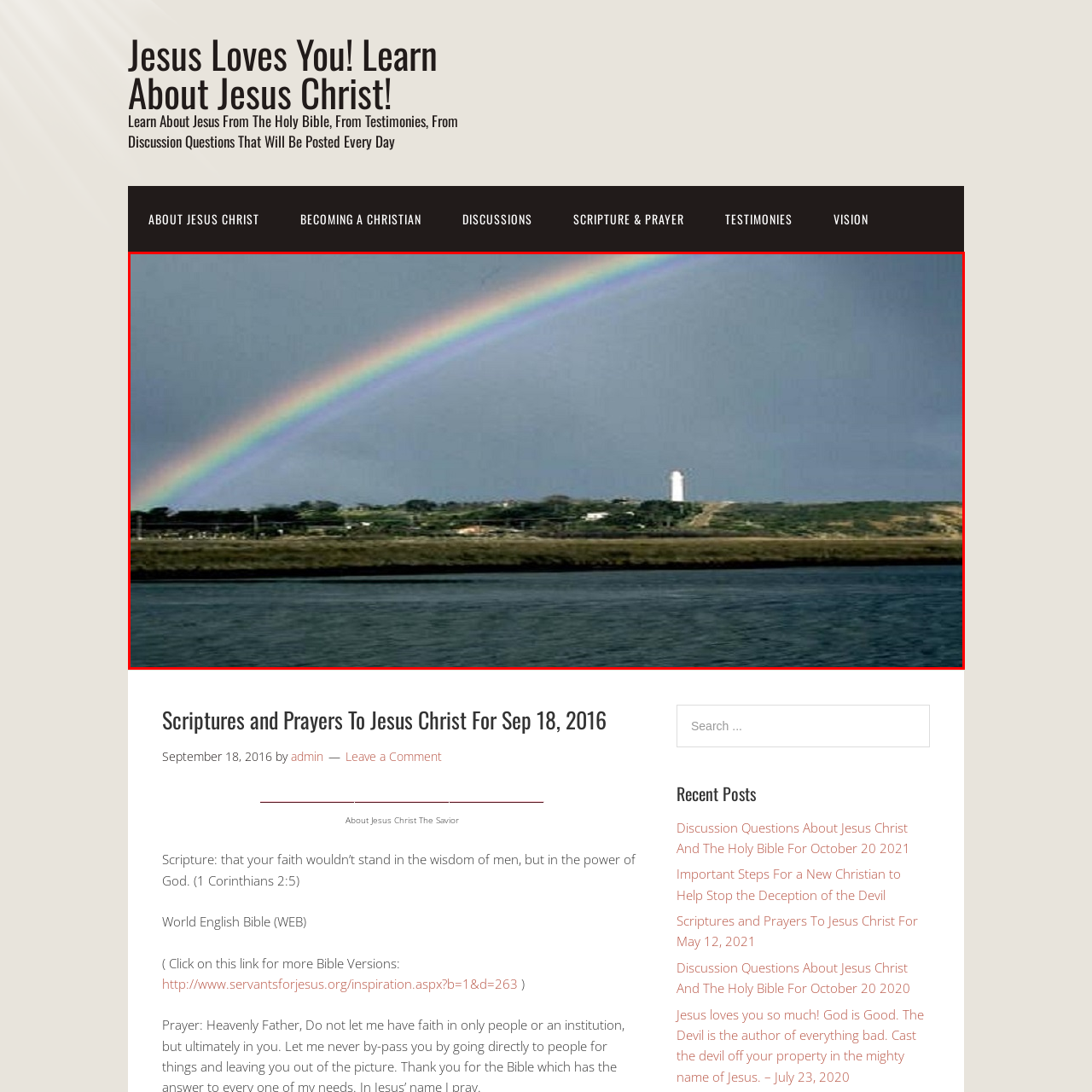Direct your attention to the image encased in a red frame, What is the purpose of the structure on the horizon? Please answer in one word or a brief phrase.

Guidance and hope